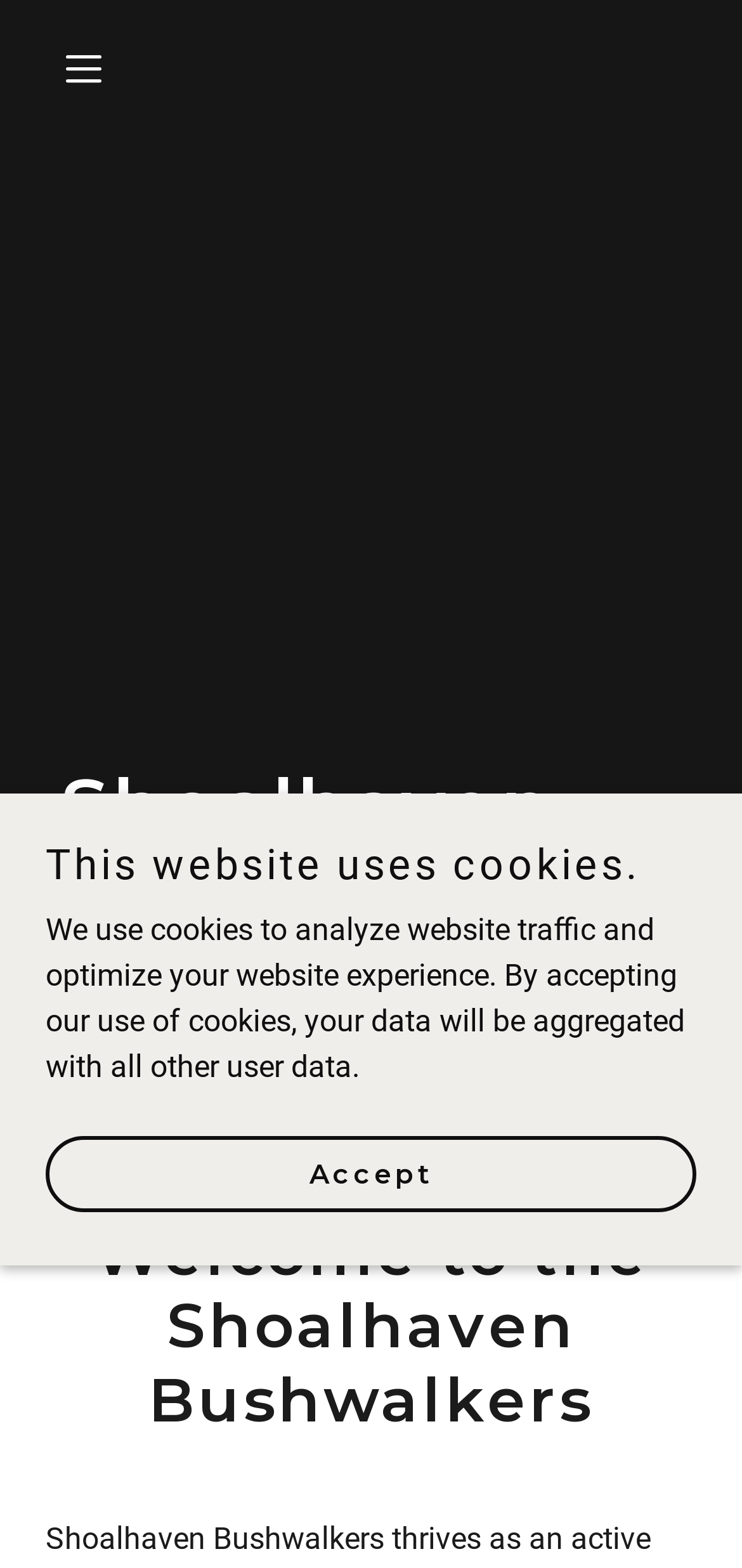Examine the image carefully and respond to the question with a detailed answer: 
What is the purpose of the text about cookies?

The text about cookies is located near the bottom of the page and explains that the website uses cookies to analyze website traffic and optimize the user experience. This suggests that the purpose of the text is to inform visitors about the website's cookie usage.